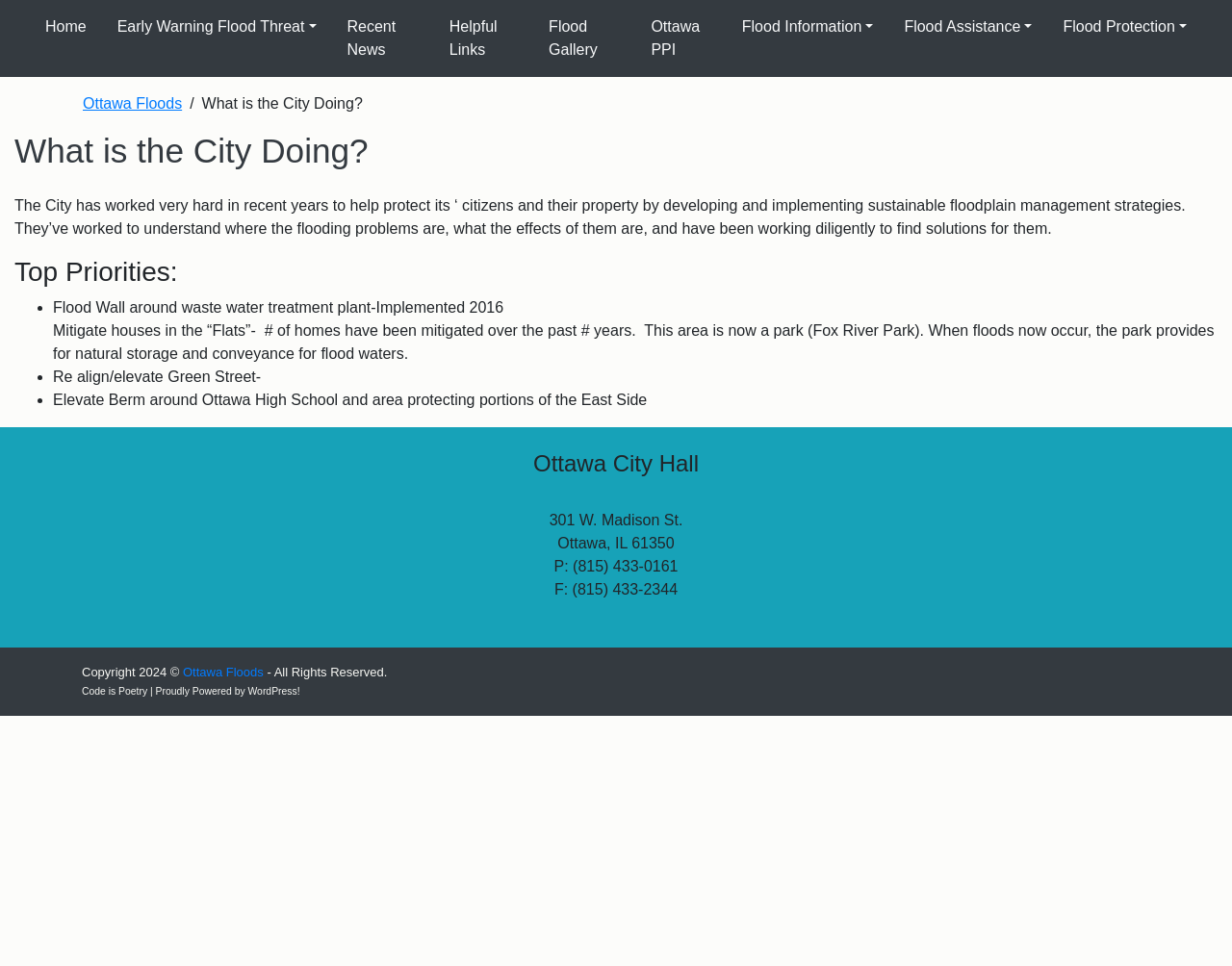What is the address of Ottawa City Hall?
Using the image as a reference, answer with just one word or a short phrase.

301 W. Madison St.